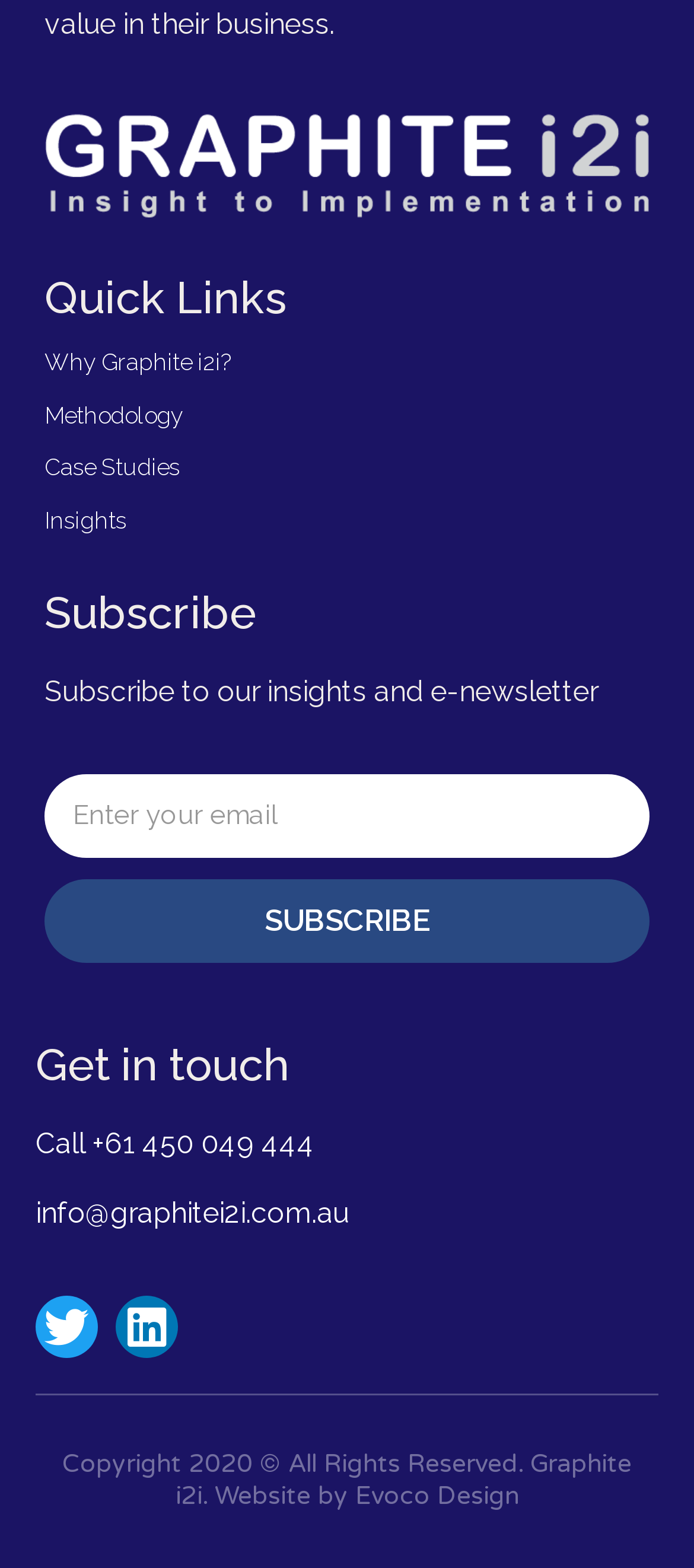Determine the bounding box coordinates of the target area to click to execute the following instruction: "Click on 'Why Graphite i2i?'."

[0.064, 0.22, 0.936, 0.242]